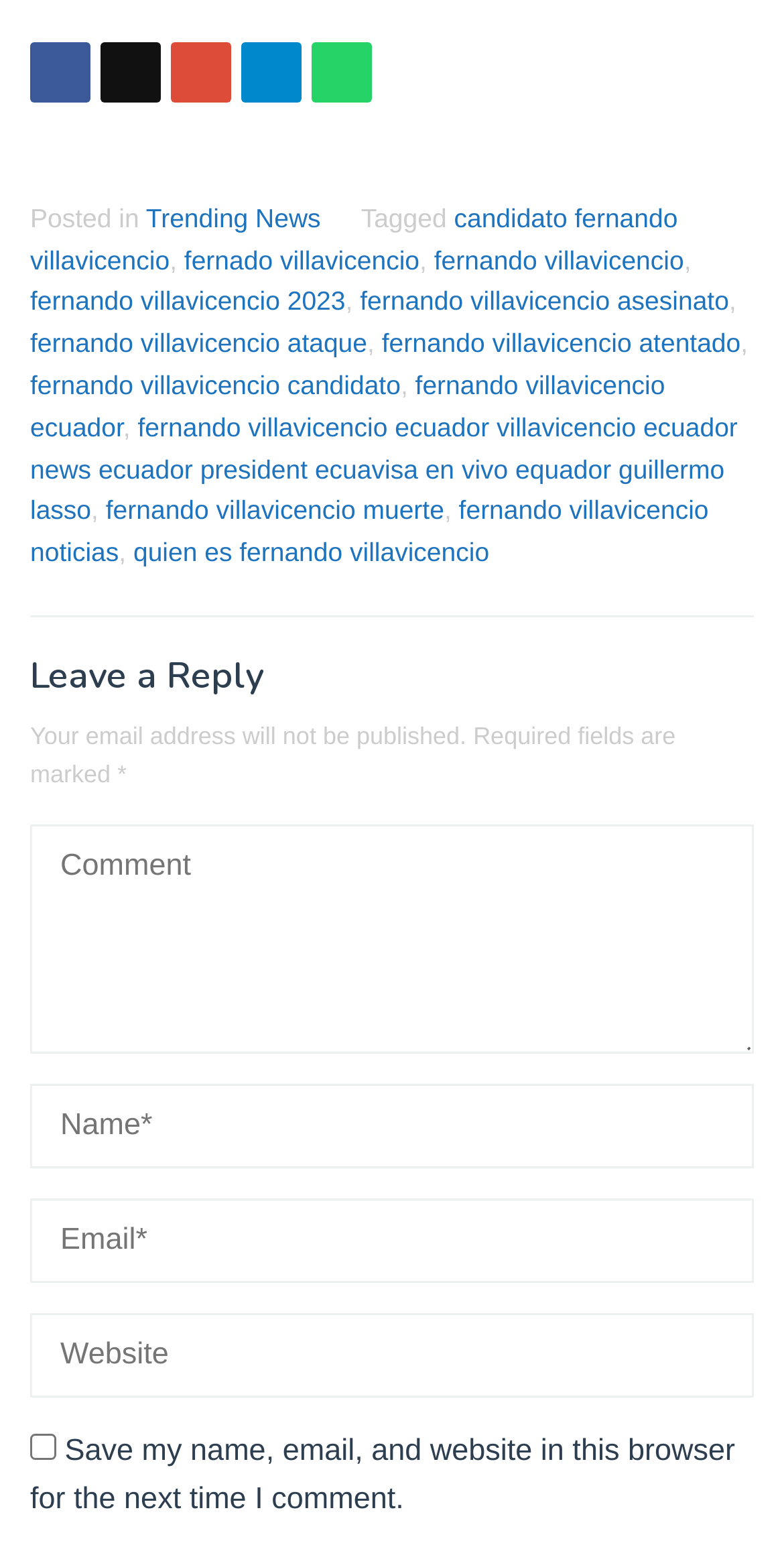Please reply to the following question using a single word or phrase: 
What is the purpose of the links at the top?

Sharing